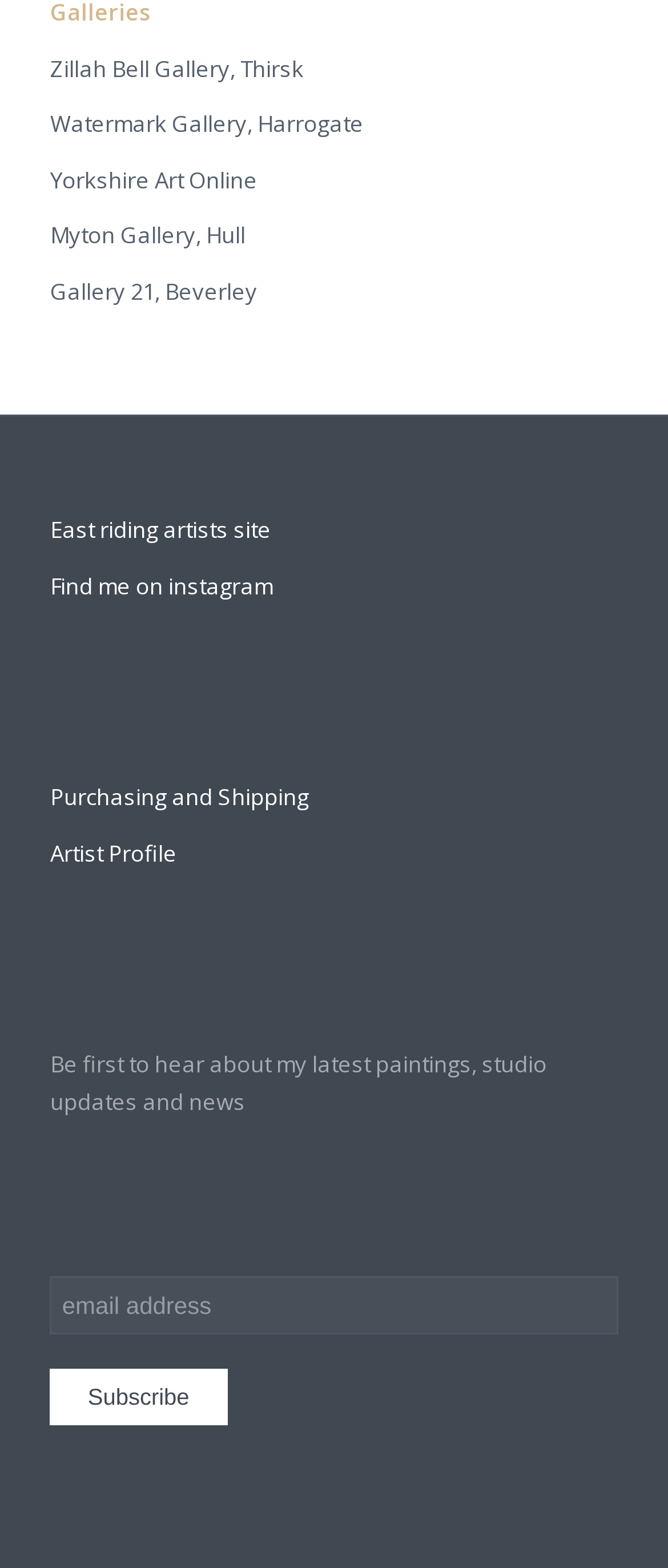Respond to the question below with a single word or phrase:
What is the purpose of the textbox?

Enter email address